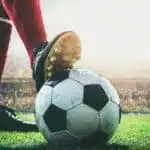Thoroughly describe what you see in the image.

The image captures a moment in soccer where a player is poised to kick a black and white soccer ball. The foot, adorned with a cleated shoe, rests firmly on the ball, suggesting a moment of anticipation or readiness for action. The background features a blurred soccer field, indicating a lively game taking place. The sunlight casts a warm glow, enhancing the vivid green of the grass and creating an energetic, dynamic atmosphere typical of a competitive soccer match. This imagery is emblematic of the sport's excitement and the skill involved in controlling the ball on the field.